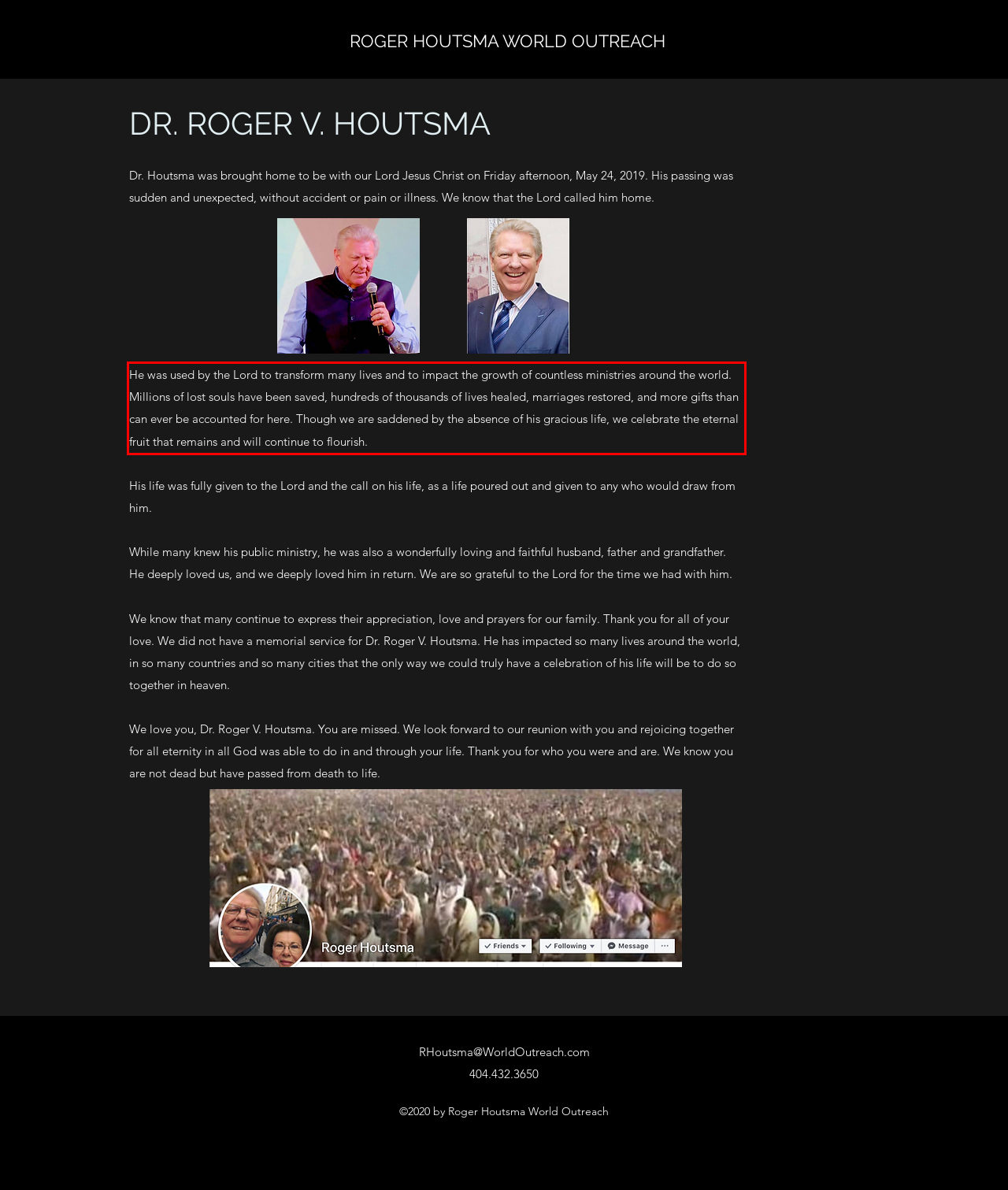Please analyze the provided webpage screenshot and perform OCR to extract the text content from the red rectangle bounding box.

He was used by the Lord to transform many lives and to impact the growth of countless ministries around the world. Millions of lost souls have been saved, hundreds of thousands of lives healed, marriages restored, and more gifts than can ever be accounted for here. Though we are saddened by the absence of his gracious life, we celebrate the eternal fruit that remains and will continue to flourish.